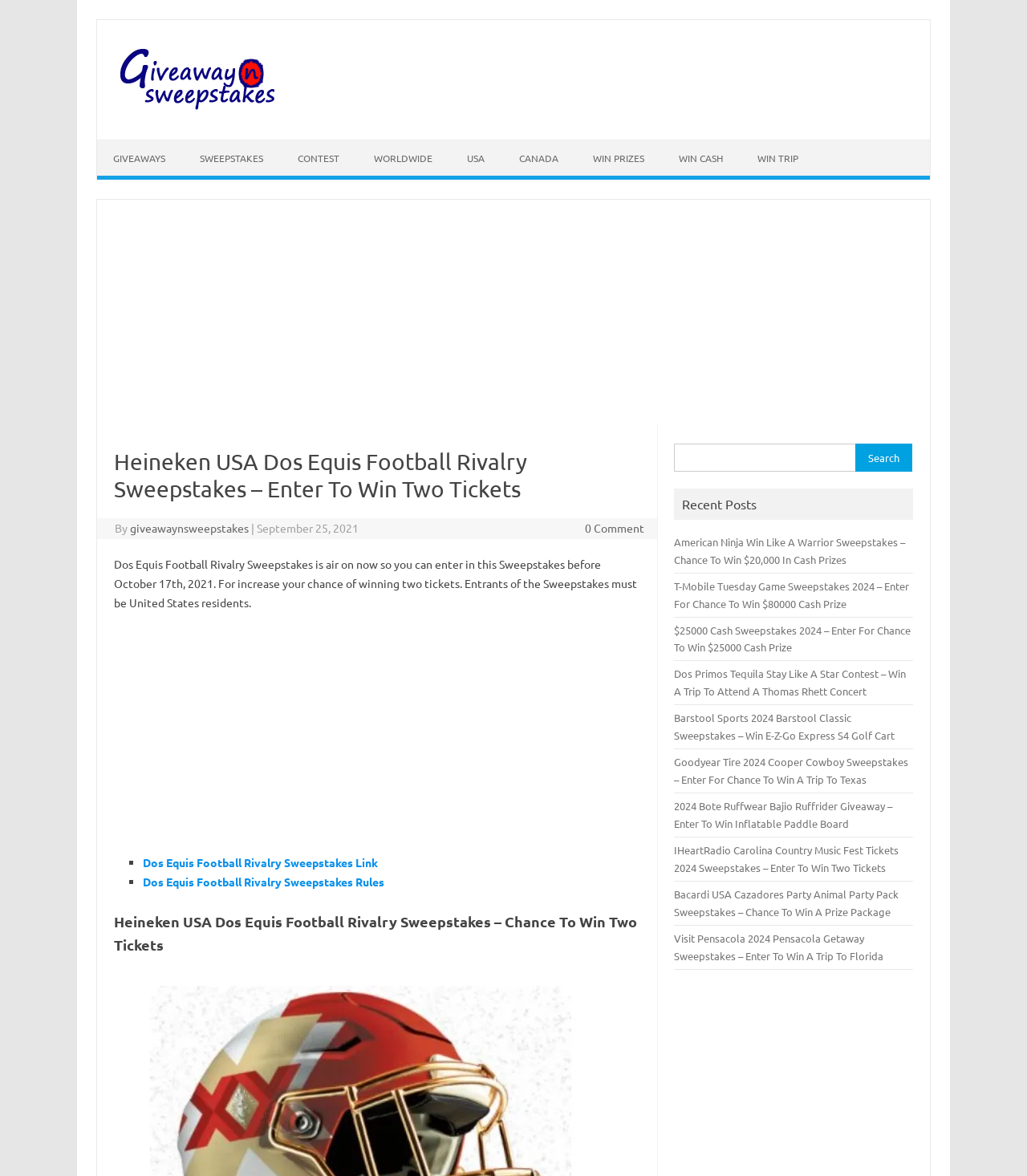What is the name of the sweepstakes?
Look at the image and answer the question using a single word or phrase.

Dos Equis Football Rivalry Sweepstakes